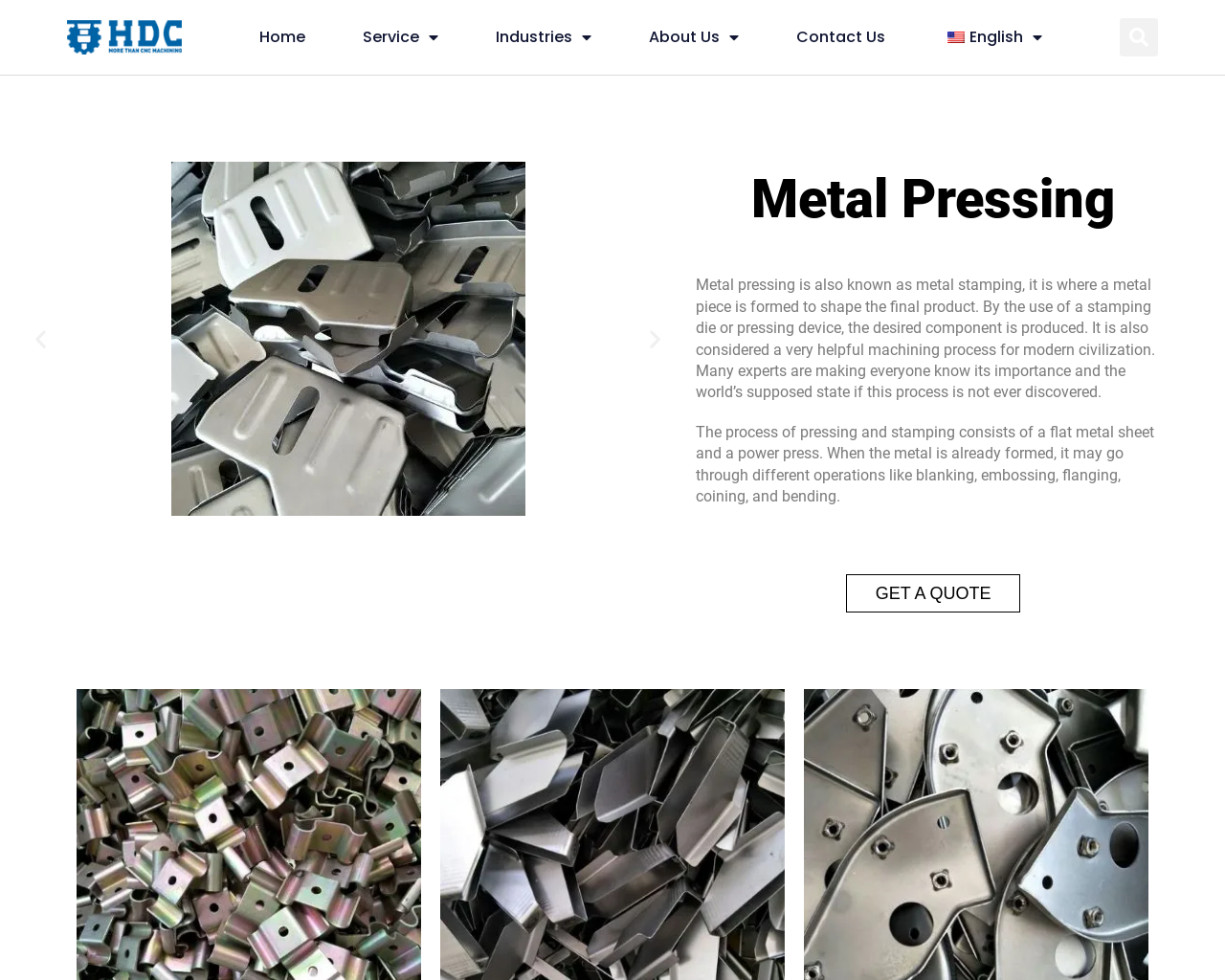Identify the bounding box coordinates of the HTML element based on this description: "About Us".

[0.53, 0.016, 0.603, 0.061]